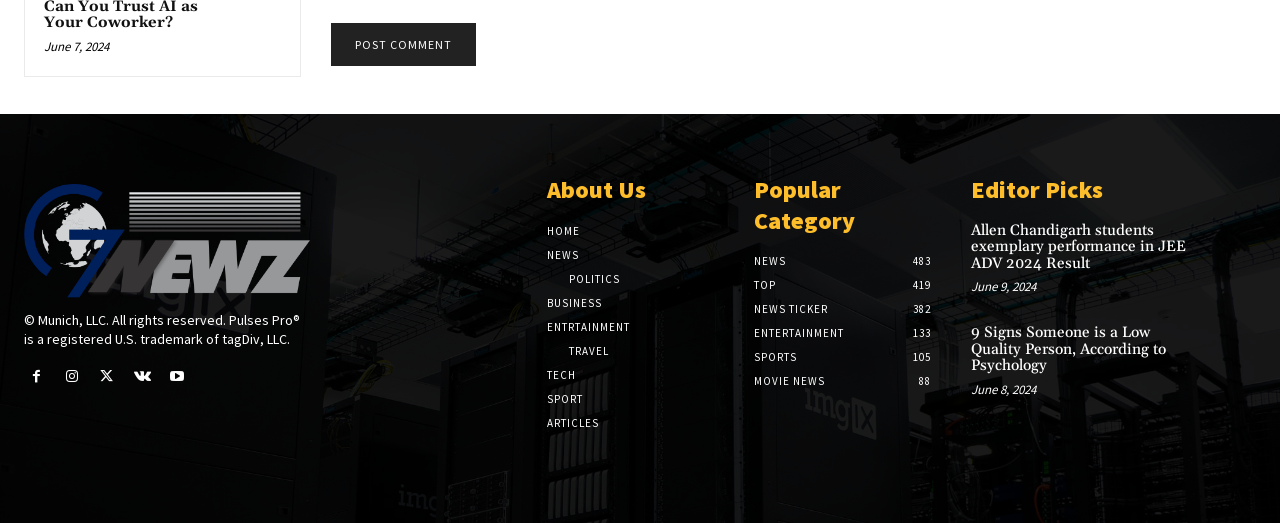Please look at the image and answer the question with a detailed explanation: How many links are under the 'Editor Picks' heading?

I found the number of links by looking at the 'Editor Picks' section and counting the number of links, which are three: 'Allen Chandigarh students exemplary performance in JEE ADV 2024 Result', '9 Signs Someone is a Low Quality Person, According to Psychology', and another 'Allen Chandigarh students exemplary performance in JEE ADV 2024 Result'.